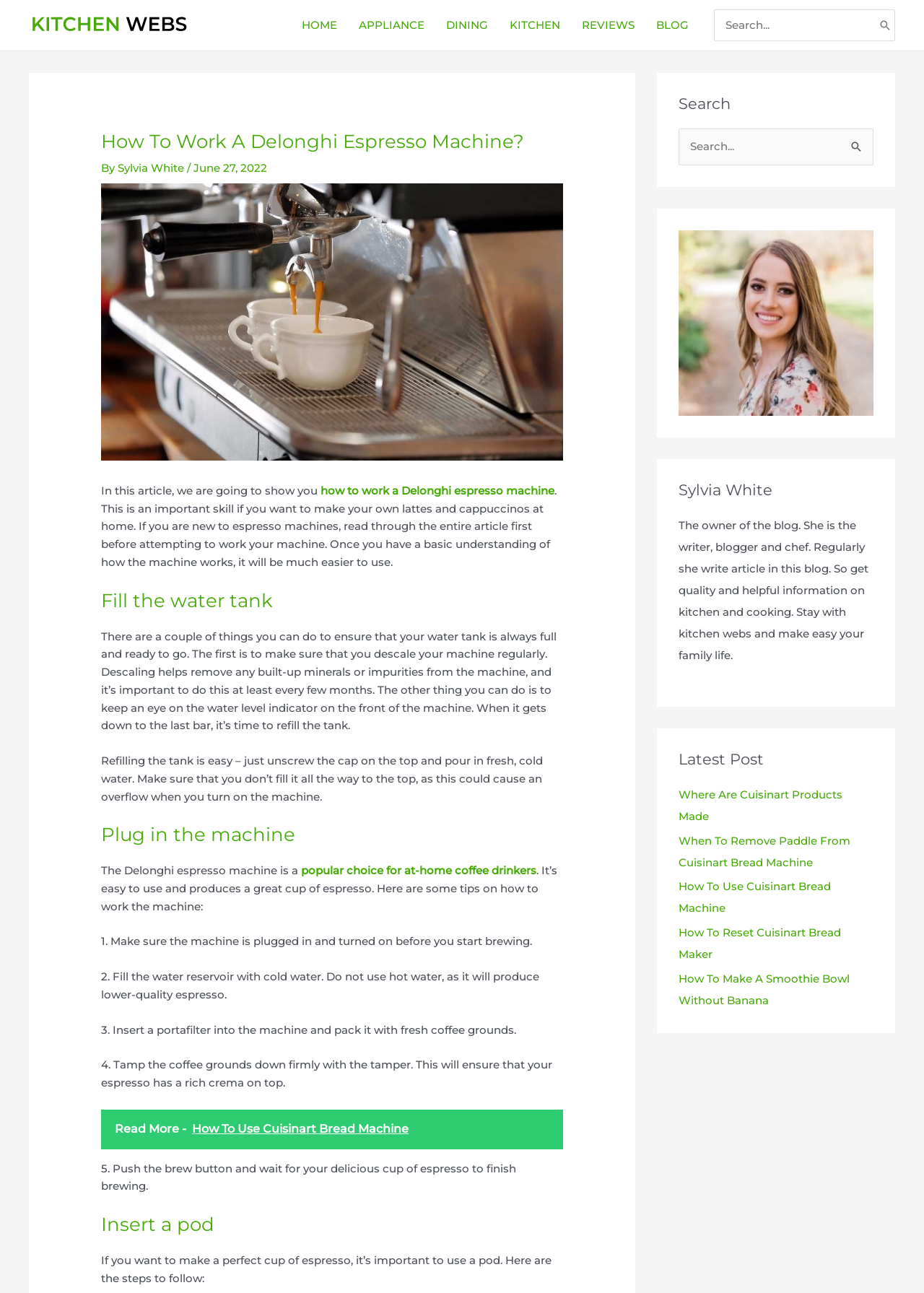Please specify the bounding box coordinates in the format (top-left x, top-left y, bottom-right x, bottom-right y), with all values as floating point numbers between 0 and 1. Identify the bounding box of the UI element described by: Dining

[0.471, 0.0, 0.54, 0.039]